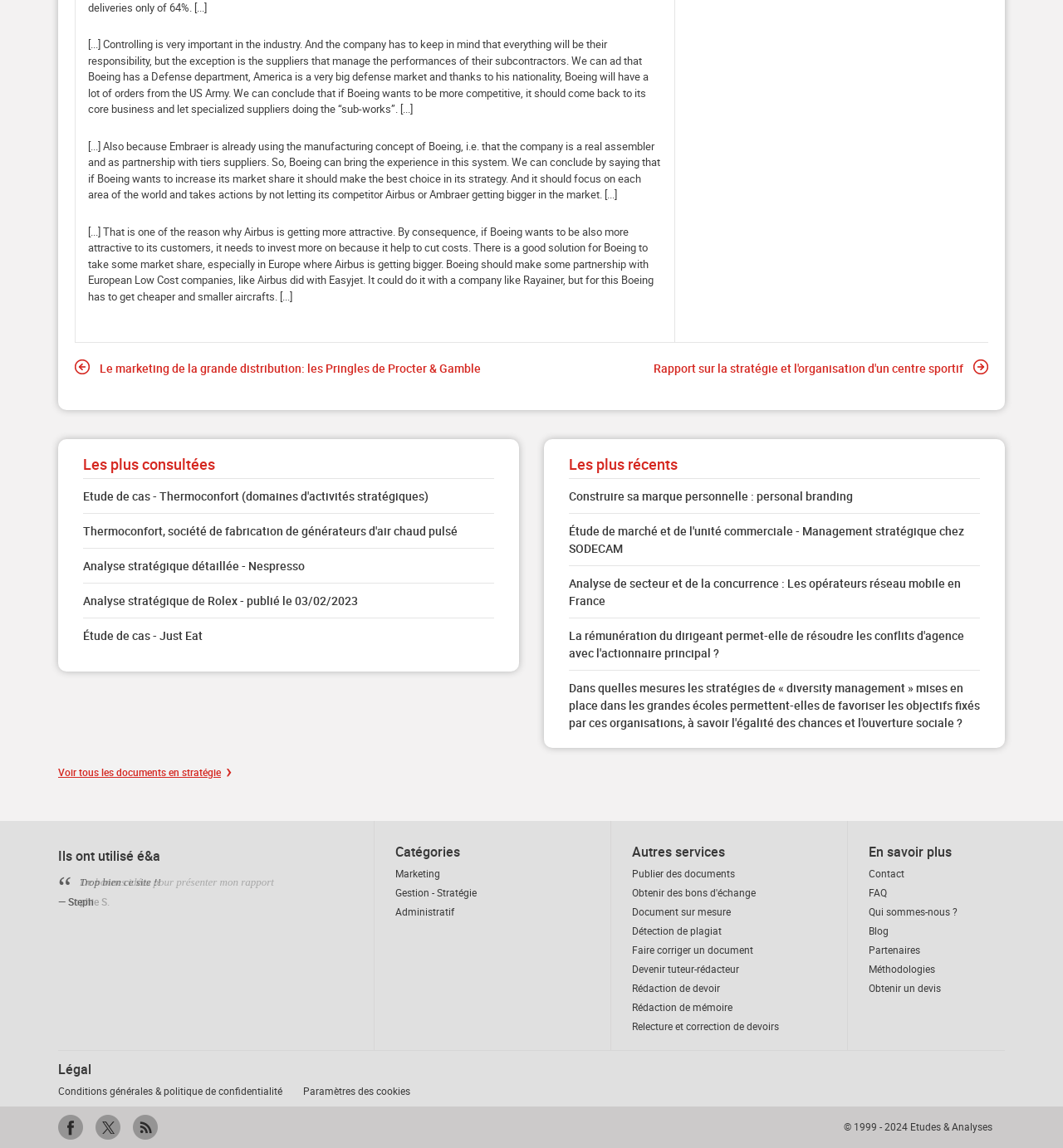Find and provide the bounding box coordinates for the UI element described with: "Contact".

[0.817, 0.754, 0.851, 0.767]